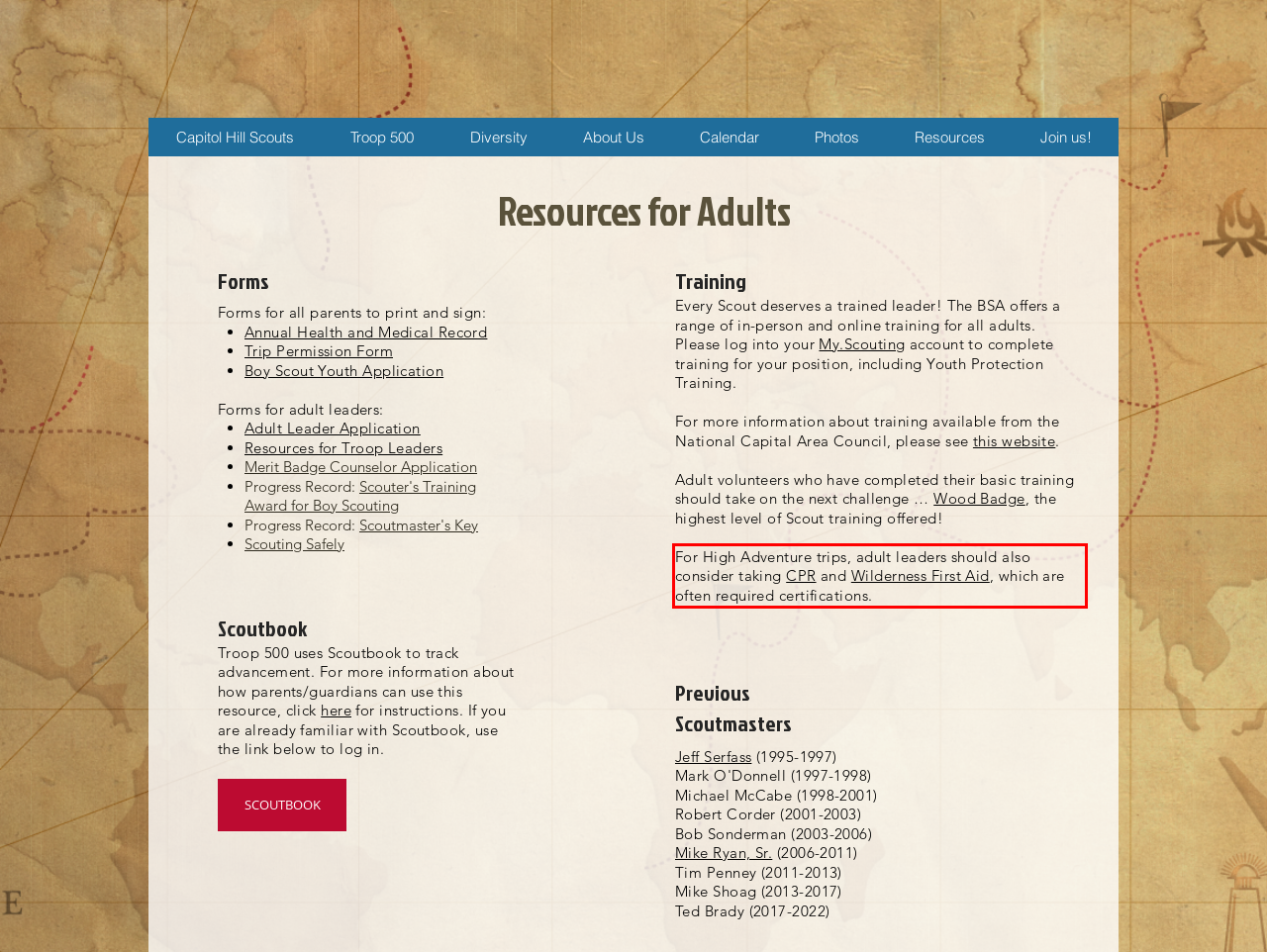Given the screenshot of the webpage, identify the red bounding box, and recognize the text content inside that red bounding box.

For High Adventure trips, adult leaders should also consider taking CPR and Wilderness First Aid, which are often required certifications.